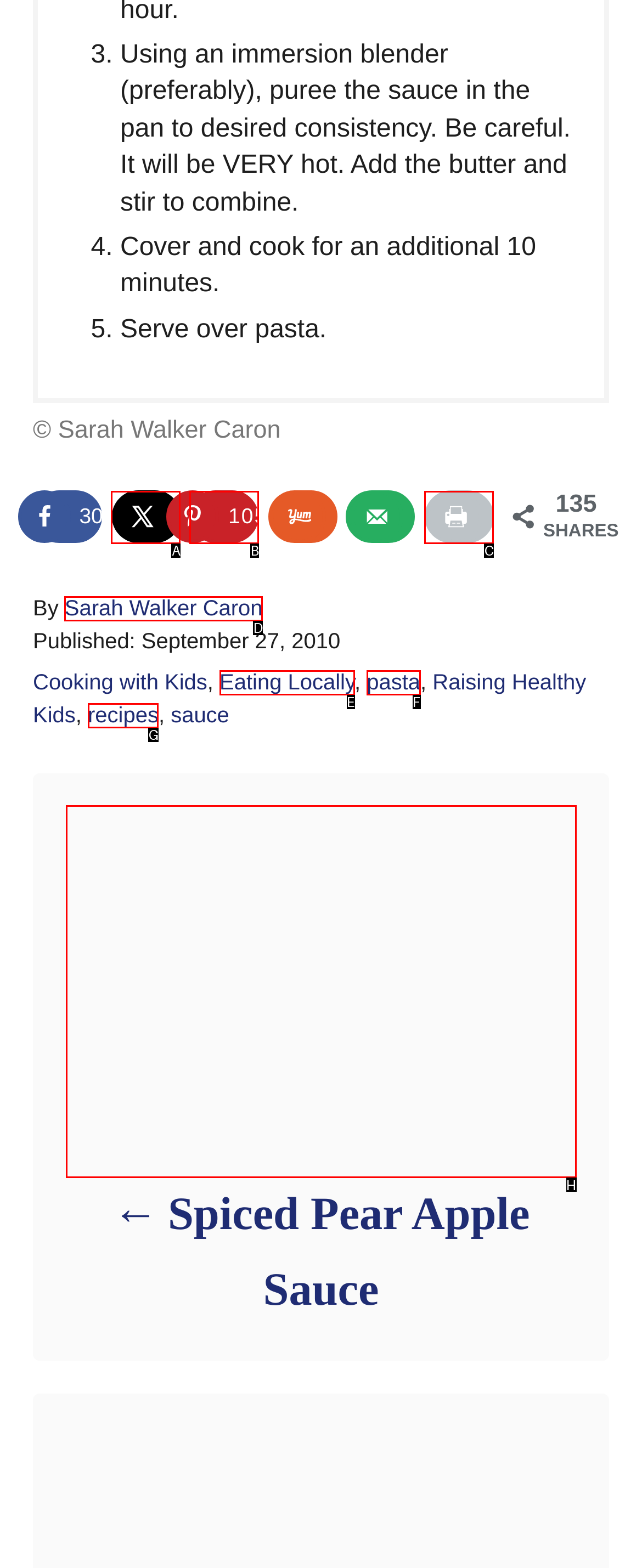Select the HTML element that matches the description: parent_node: Spiced Pear Apple Sauce
Respond with the letter of the correct choice from the given options directly.

H